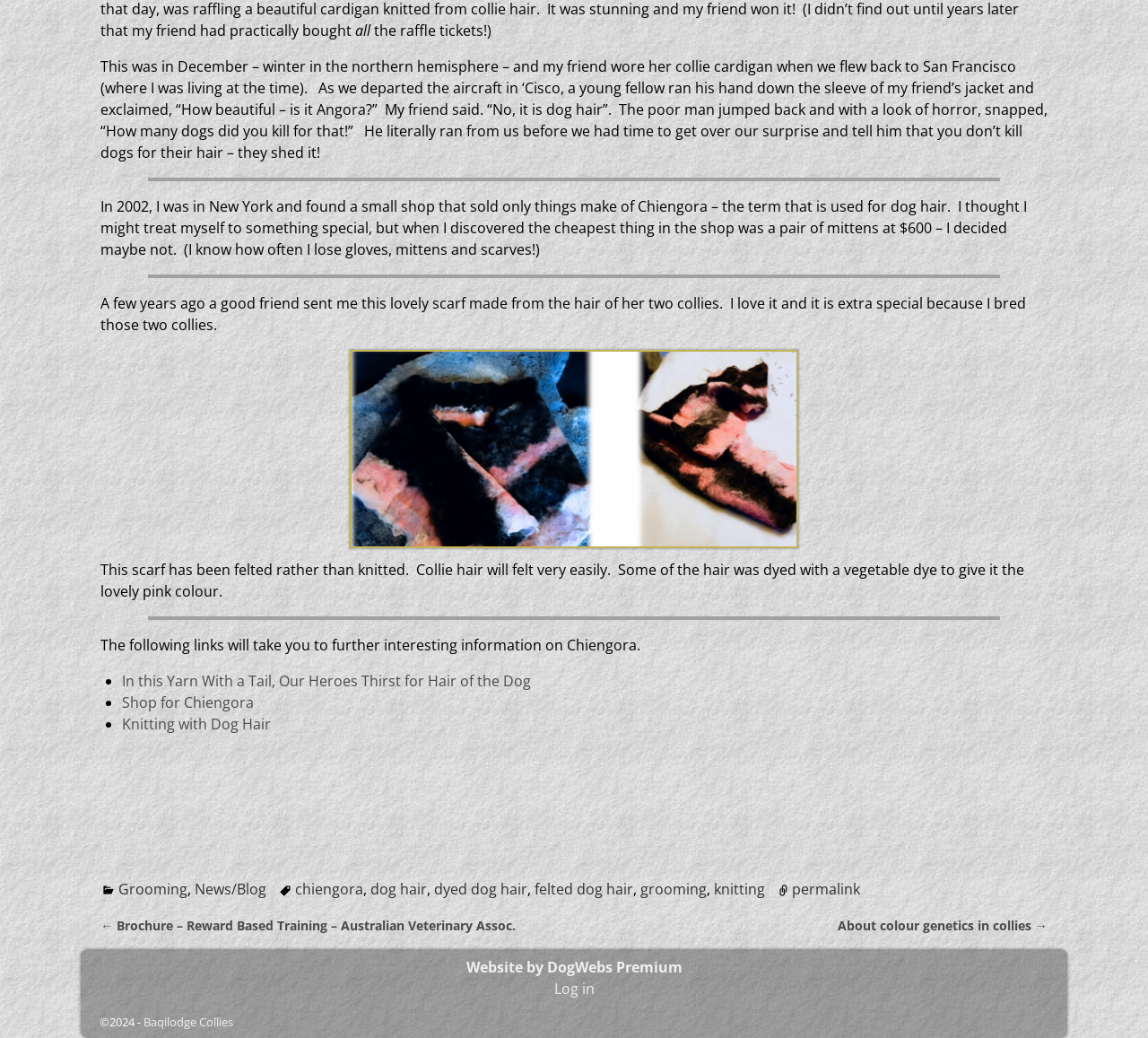Determine the bounding box coordinates for the area that should be clicked to carry out the following instruction: "Visit the website of Baqilodge Collies".

[0.125, 0.977, 0.203, 0.992]